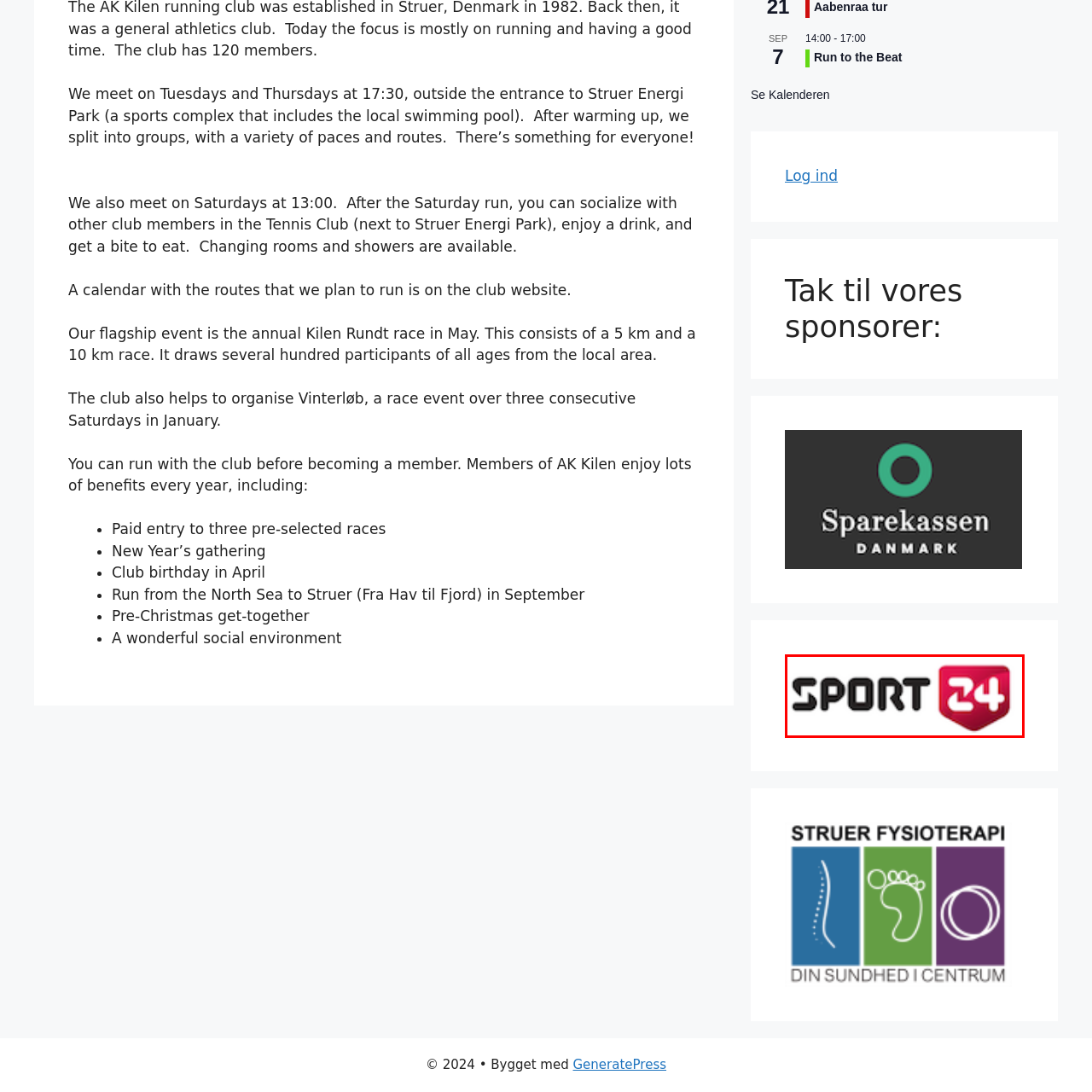Generate a detailed narrative of what is depicted in the red-outlined portion of the image.

The image features the logo of "Sport 24," a brand likely affiliated with sports goods, events, or services. The logo displays the text "SPORT" in a bold, modern font alongside "24" inside a rounded pink box, emphasizing a dynamic and energetic theme. This branding suggests a focus on continuous activity or services available around the clock. Given its placement in connection with a sports club's context and sponsorship, it likely symbolizes support or partnership with local sports activities, promoting engagement in fitness and community events.